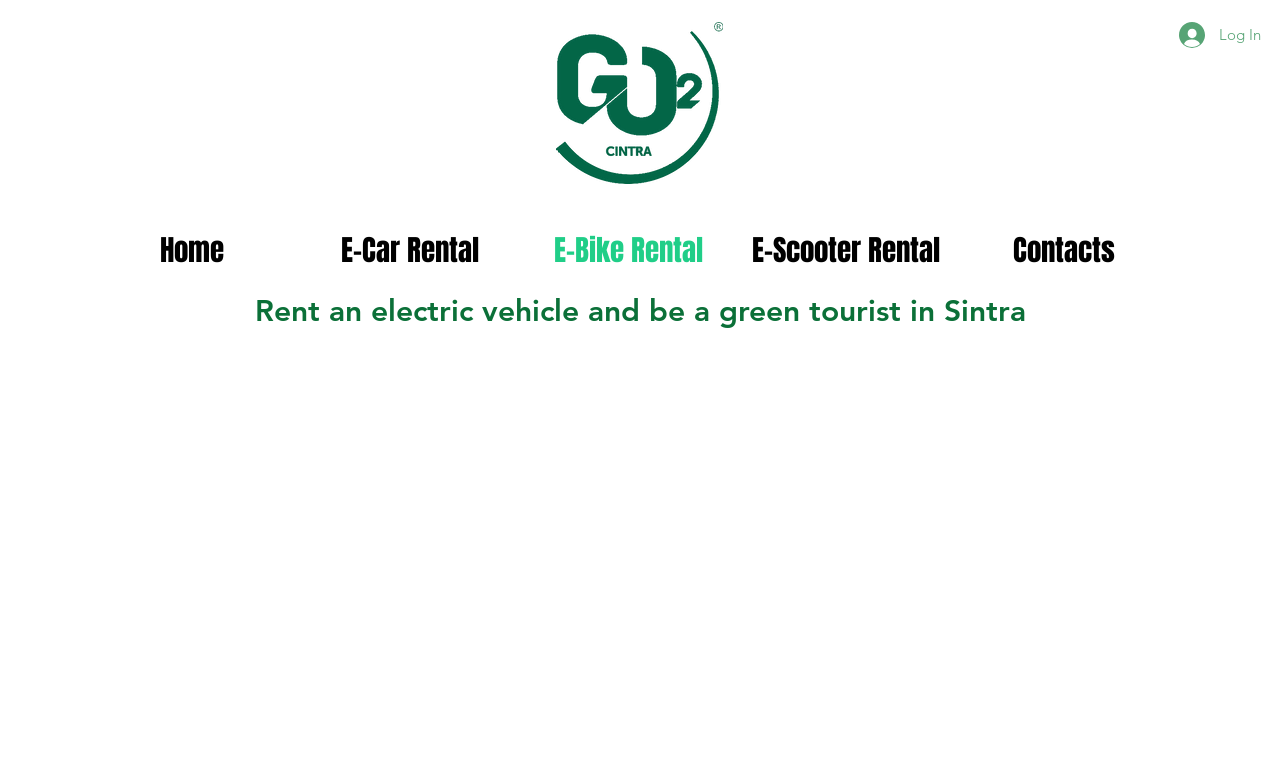What is the purpose of Go2Cintra Eco Tours?
Provide a fully detailed and comprehensive answer to the question.

Based on the meta description, it can be inferred that Go2Cintra Eco Tours aims to showcase Sintra in an authentic and sustainable way to its visitors.